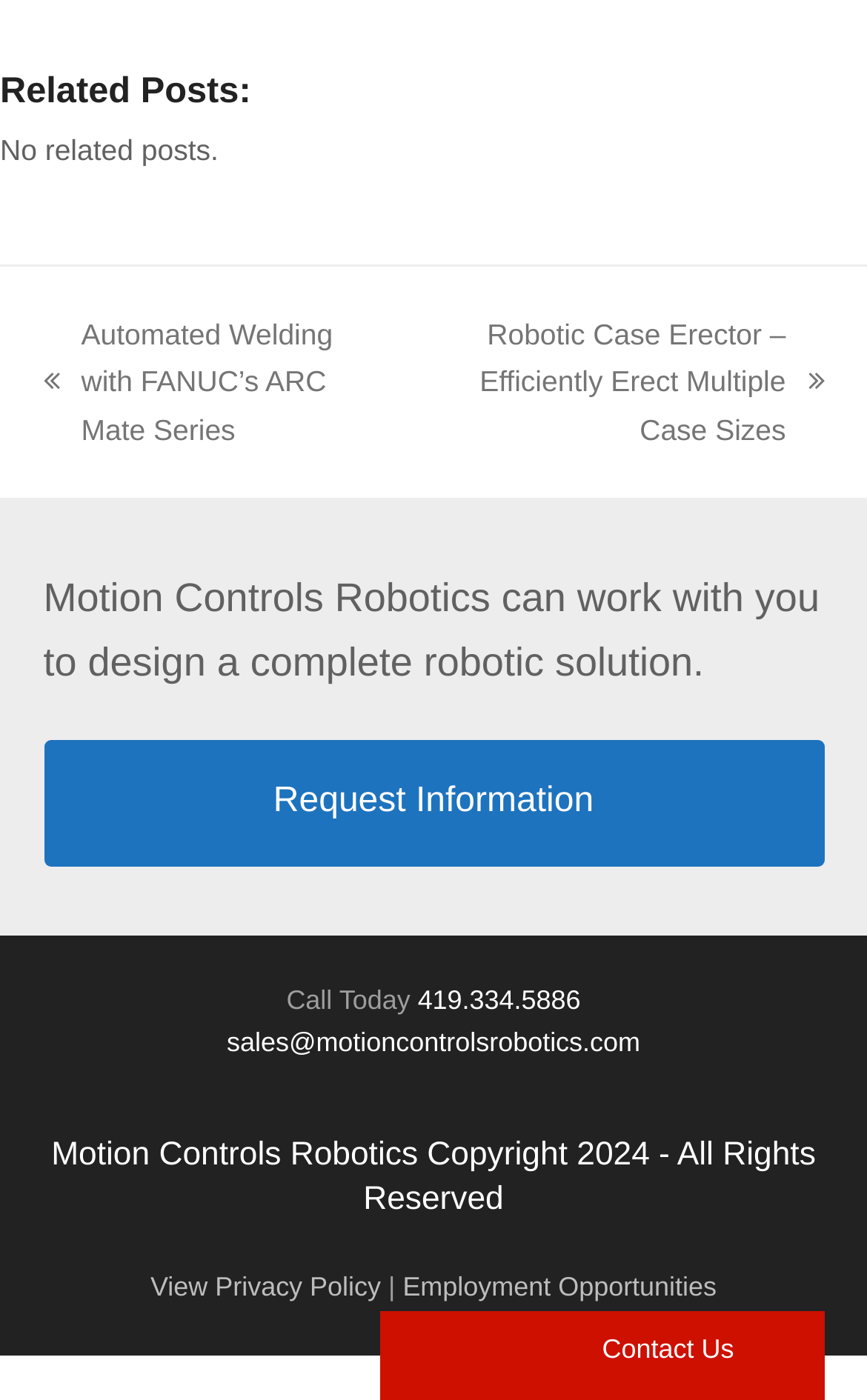Please give a short response to the question using one word or a phrase:
Are there any related posts?

No